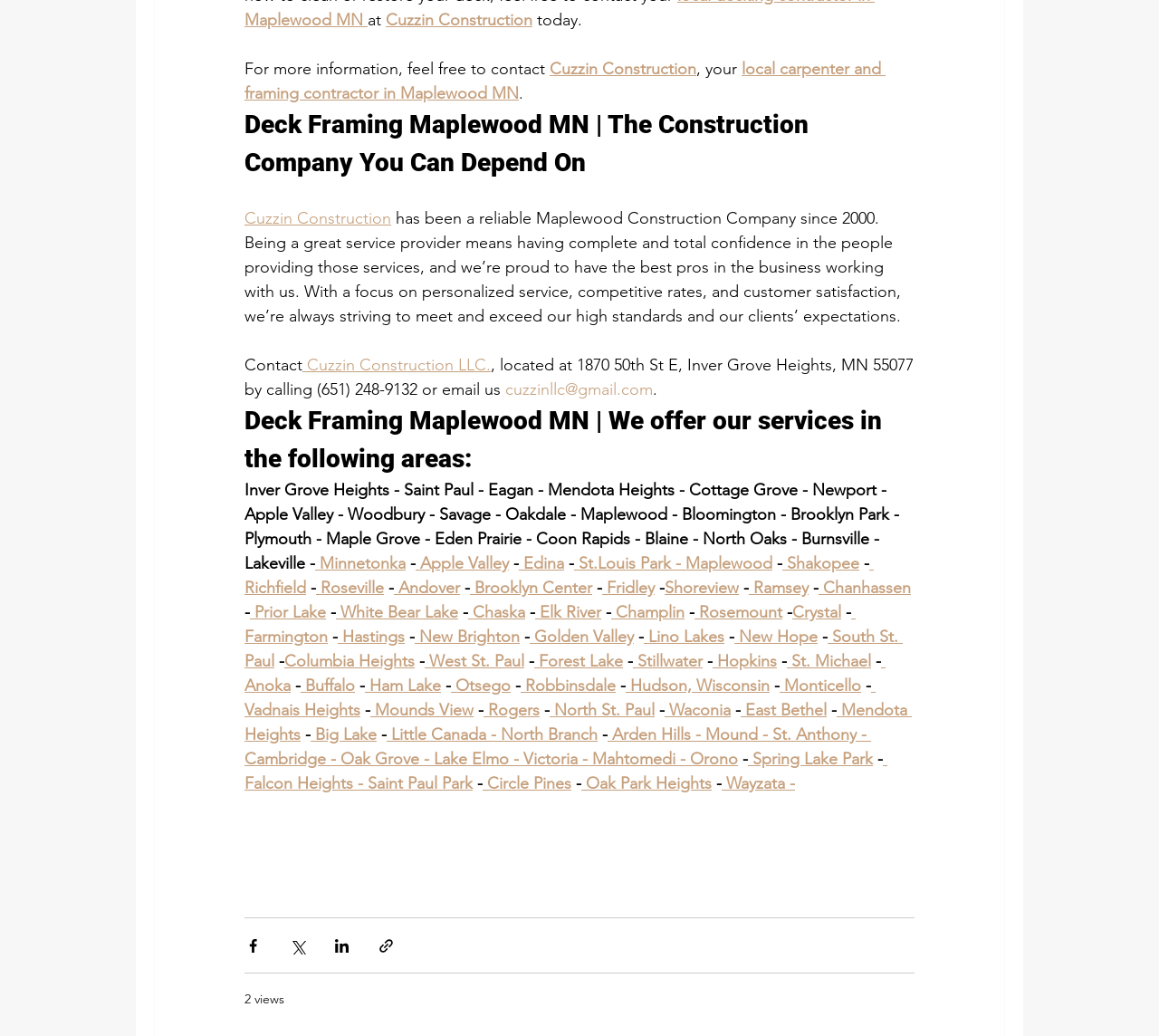Calculate the bounding box coordinates for the UI element based on the following description: "Oak Park Heights". Ensure the coordinates are four float numbers between 0 and 1, i.e., [left, top, right, bottom].

[0.502, 0.747, 0.614, 0.766]